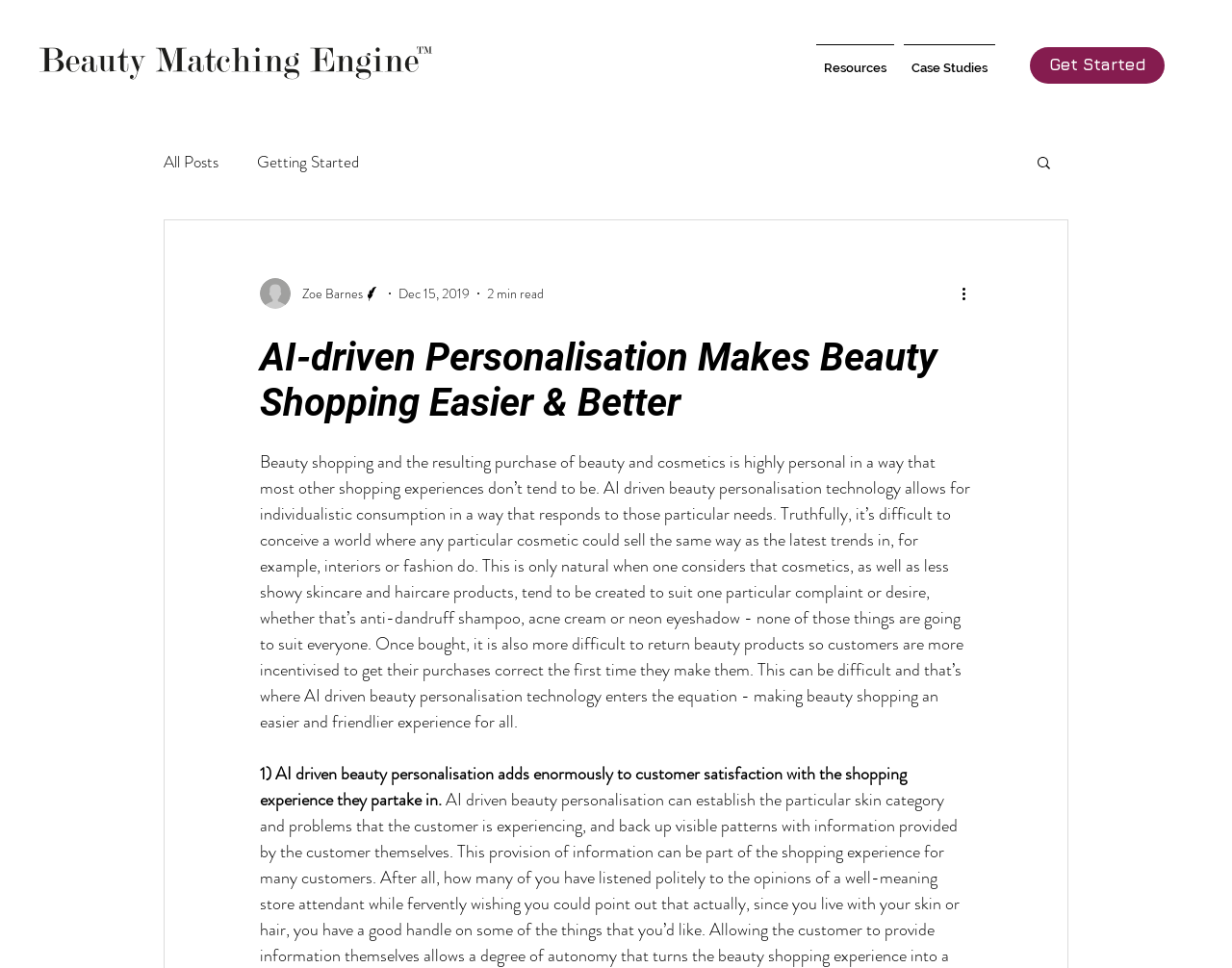Using details from the image, please answer the following question comprehensively:
What is the author's name of the blog post?

By examining the webpage structure, I found a link with the text 'Writer's picture Zoe Barnes Writer', which suggests that Zoe Barnes is the author of the blog post.